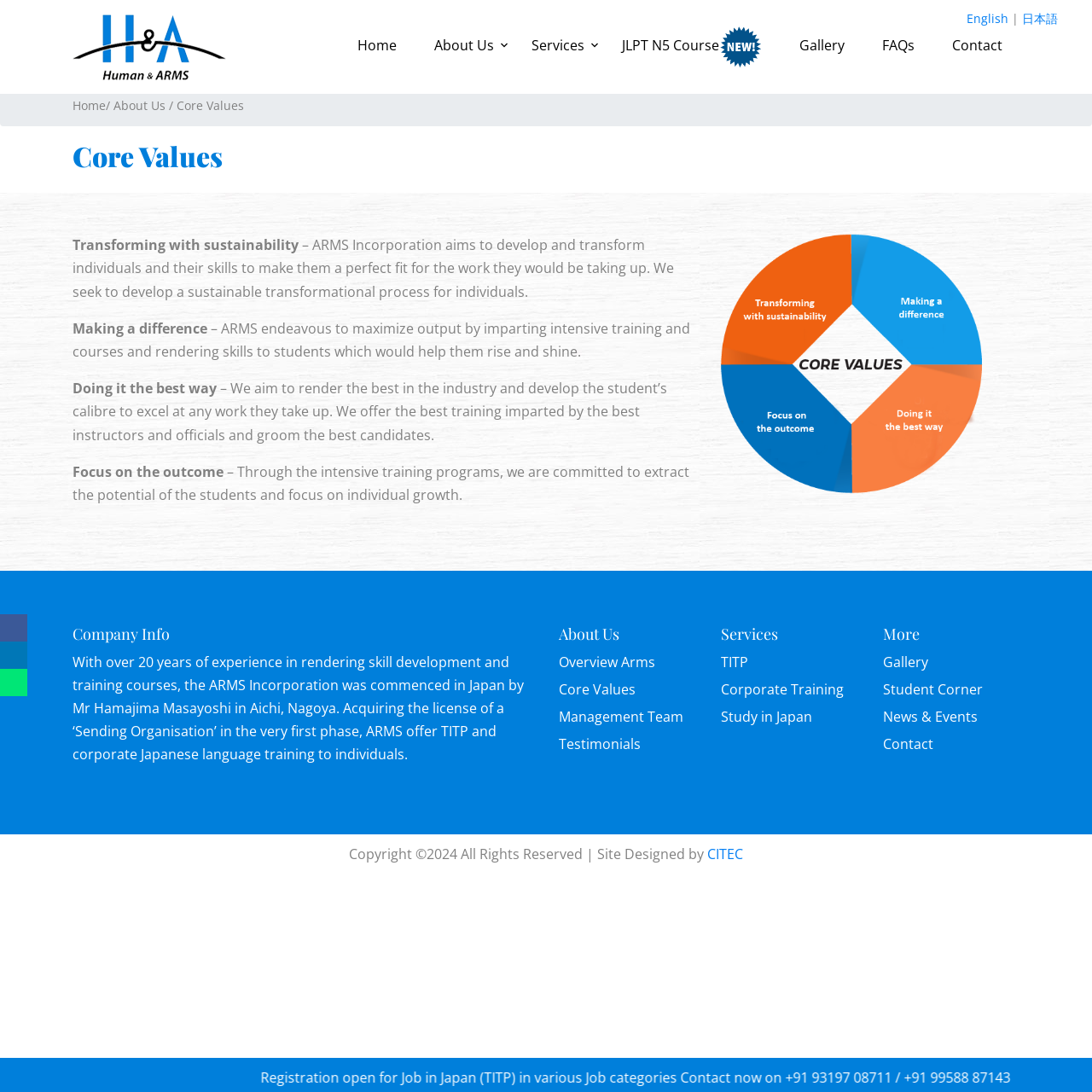Give a complete and precise description of the webpage's appearance.

The webpage is about the Core Values of Arms Incorporation, a company that provides training and development programs. At the top of the page, there is a heading with the company name "Arms Incorporation" and a link to the company's website. Below this, there are links to switch the language of the page, including English and Japanese.

The main content of the page is divided into sections. The first section has a heading "Core Values" and describes the company's mission to transform individuals and make a difference in their lives. There are four subheadings: "Transforming with sustainability", "Making a difference", "Doing it the best way", and "Focus on the outcome", each with a brief description of the company's goals and values.

To the right of this section, there is an image related to the company's core values. Below this, there is a section with a heading "Company Info" that provides information about the company's history and experience in the industry.

The page also has a navigation menu at the top with links to other sections of the website, including "Home", "About Us", "Services", "Gallery", "FAQs", and "Contact". There are also links to specific pages within these sections, such as "JLPT N5 Course" and "Management Team".

At the bottom of the page, there is a copyright notice and a link to the website designer. There is also a call-to-action section with a message about registration being open for job opportunities in Japan and contact information for inquiries.

Overall, the page is well-organized and easy to navigate, with clear headings and concise descriptions of the company's values and services.